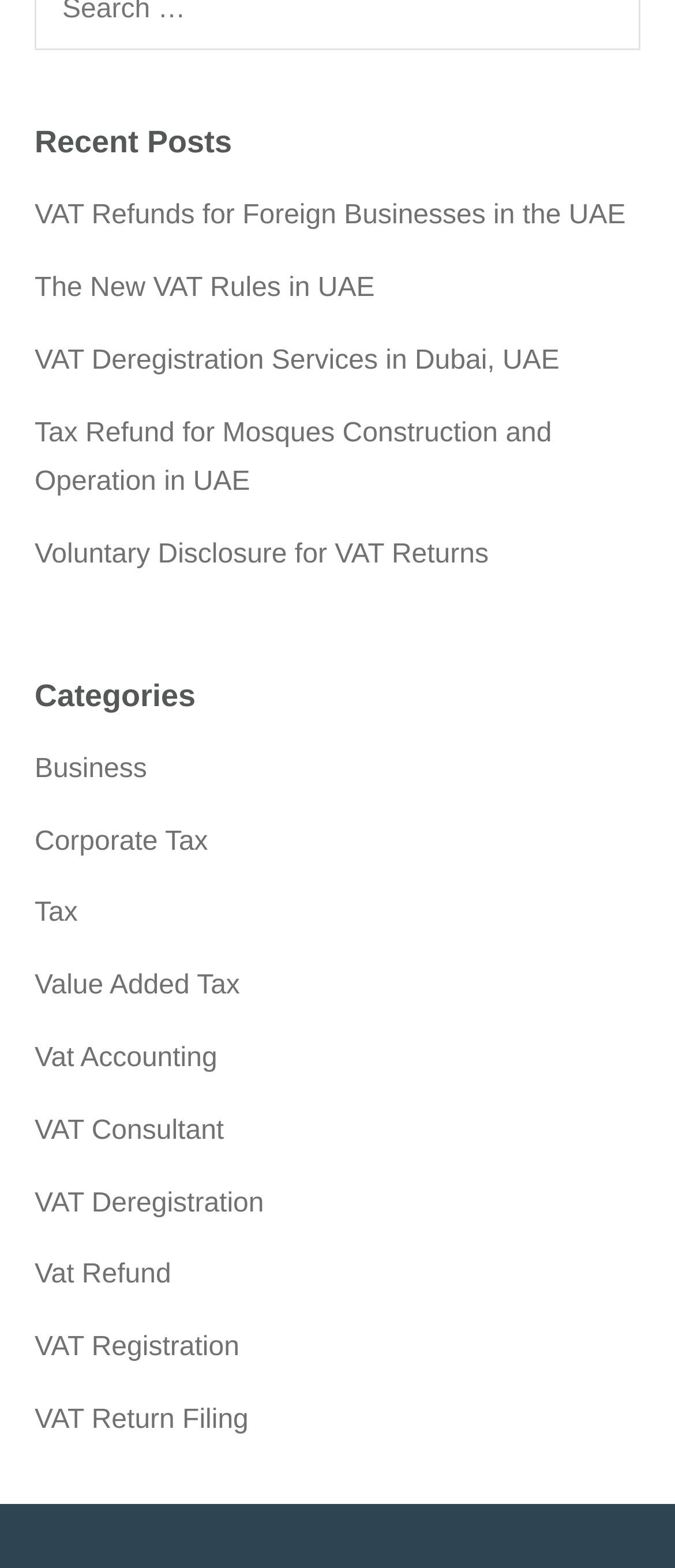Find the bounding box coordinates for the HTML element described as: "rss". The coordinates should consist of four float values between 0 and 1, i.e., [left, top, right, bottom].

None